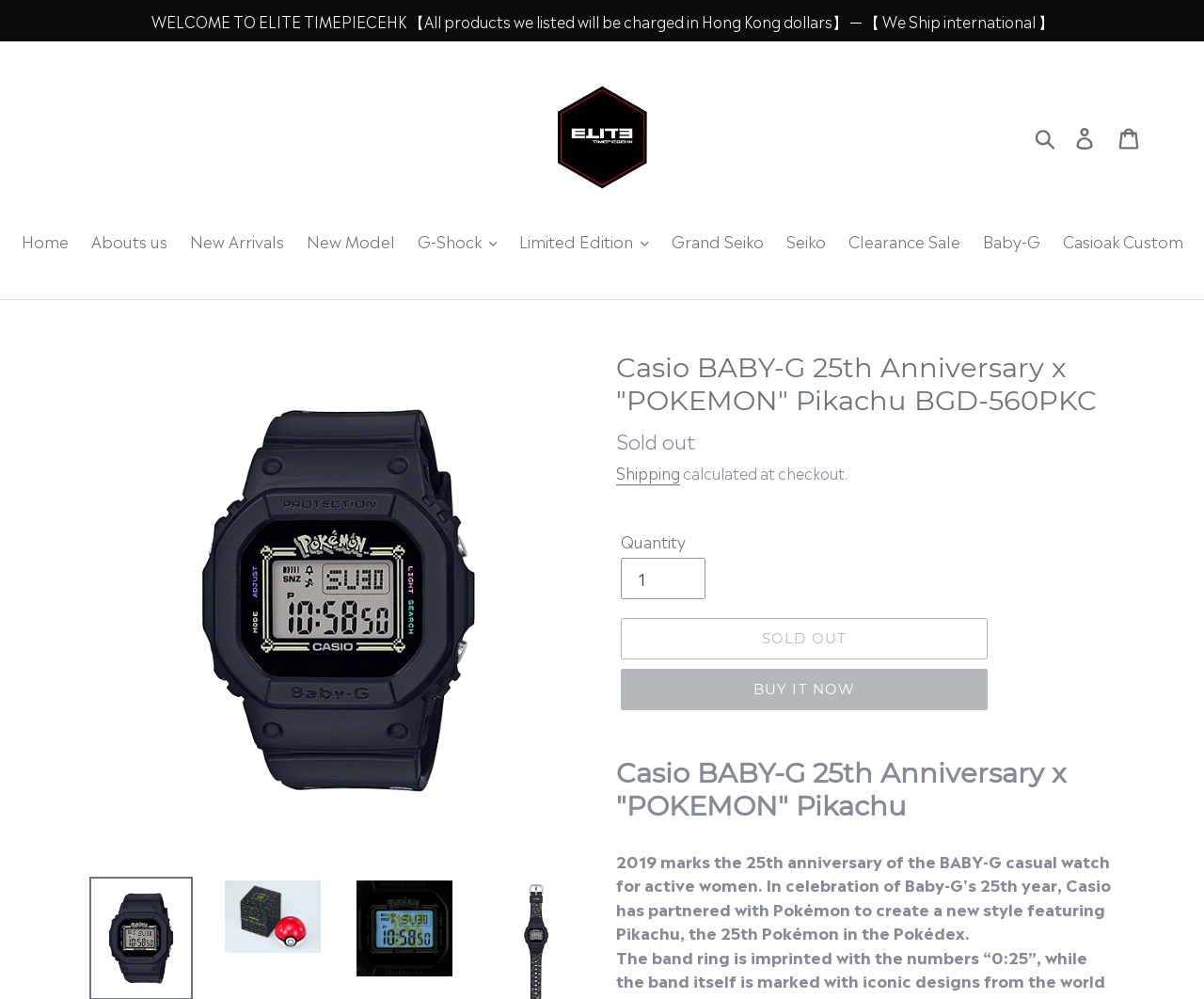Please identify the bounding box coordinates of the element I need to click to follow this instruction: "Click the 'Cart' link".

[0.92, 0.114, 0.957, 0.159]